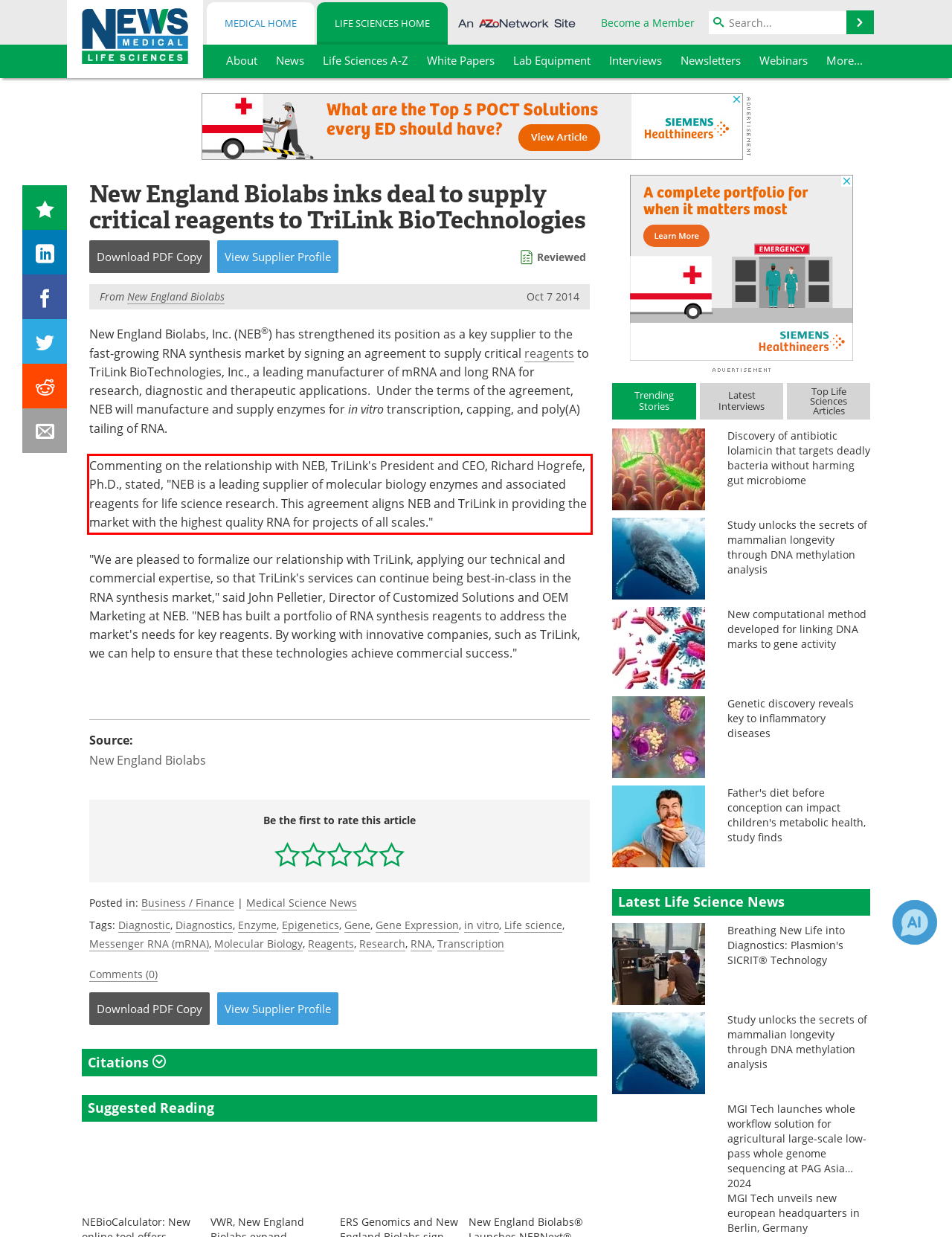You have a screenshot of a webpage where a UI element is enclosed in a red rectangle. Perform OCR to capture the text inside this red rectangle.

Commenting on the relationship with NEB, TriLink's President and CEO, Richard Hogrefe, Ph.D., stated, "NEB is a leading supplier of molecular biology enzymes and associated reagents for life science research. This agreement aligns NEB and TriLink in providing the market with the highest quality RNA for projects of all scales."